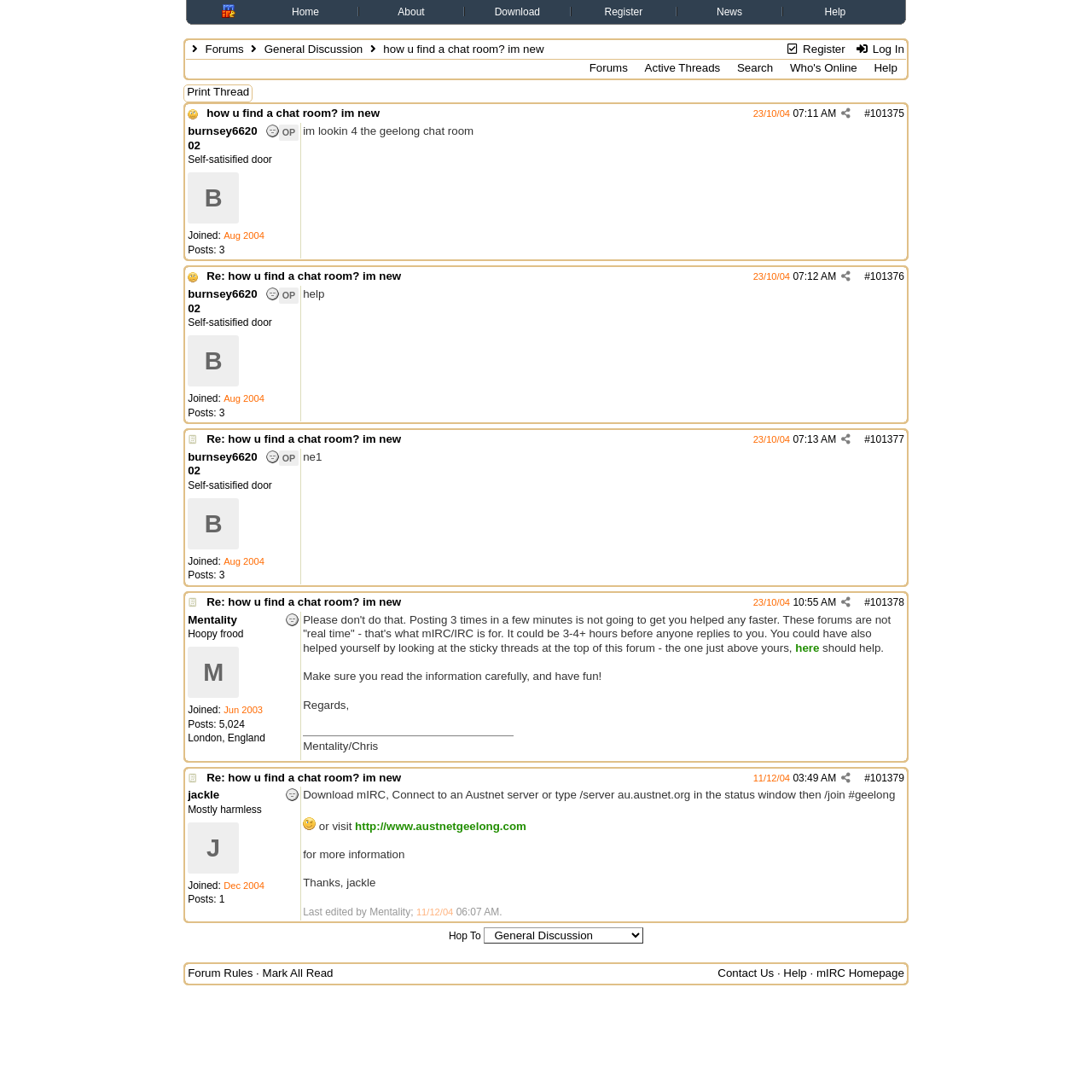Determine the bounding box for the UI element that matches this description: "Facebook".

None